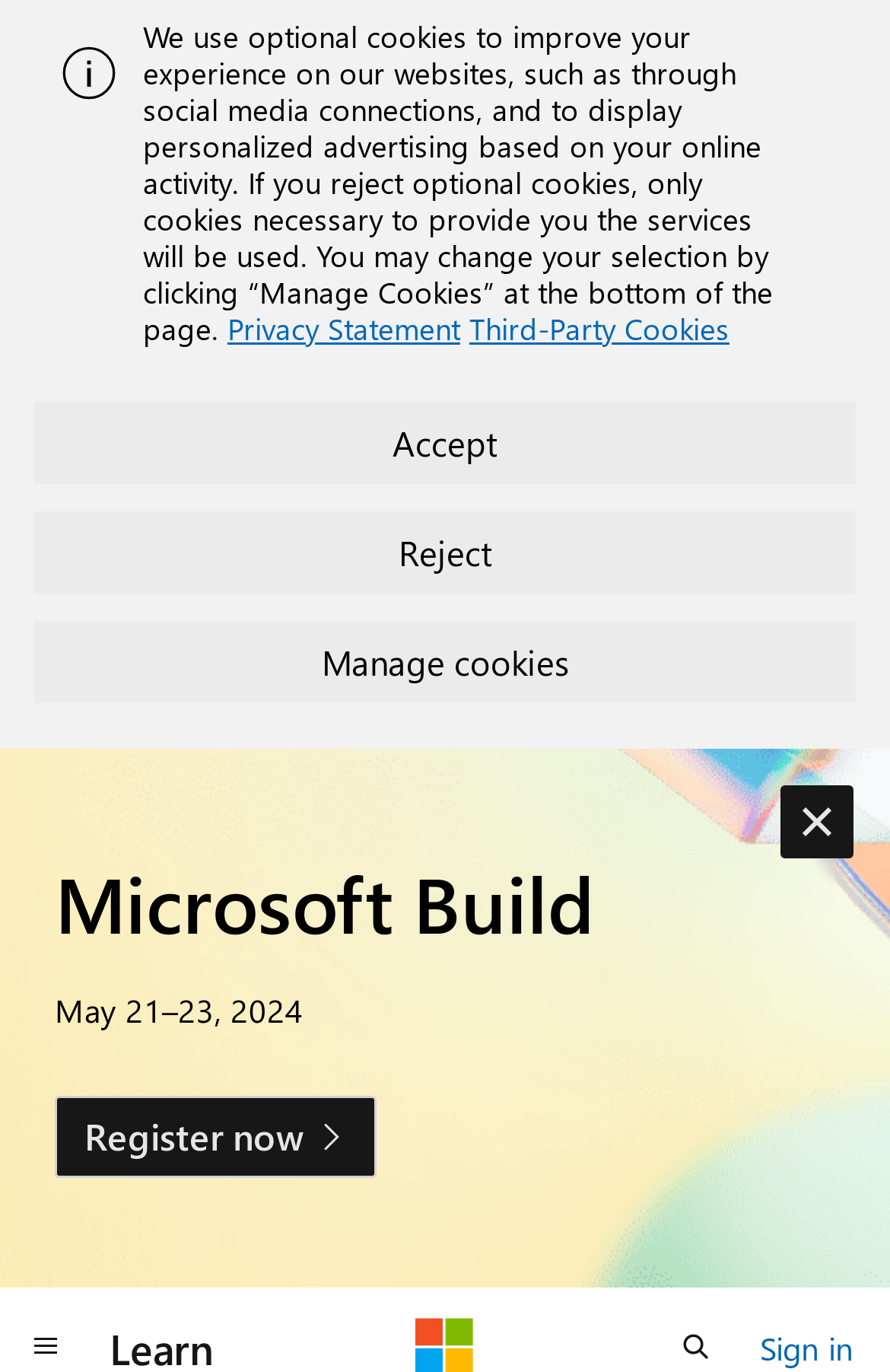Explain the features and main sections of the webpage comprehensively.

The webpage appears to be a question and answer page on Microsoft Q&A. At the top, there is an alert section that spans almost the entire width of the page, containing an image on the left side and a static text describing the use of optional cookies. Below the text, there are three links: "Privacy Statement", "Third-Party Cookies", and three buttons: "Accept", "Reject", and "Manage cookies", all aligned horizontally.

Below the alert section, there is a heading "Microsoft Build" on the left side, followed by a static text "May 21–23, 2024" on the same line. On the right side of the heading, there is a link "Register now". 

On the top-right corner, there is a small image, and on the bottom-right corner, there is a button "Dismiss alert". The main content of the page, which is the question "Can WinUI 3 apps be published and monetized in the windows store the same way uwp apps", is not explicitly mentioned in the accessibility tree, but it is likely to be located below the alert section and the Microsoft Build heading.